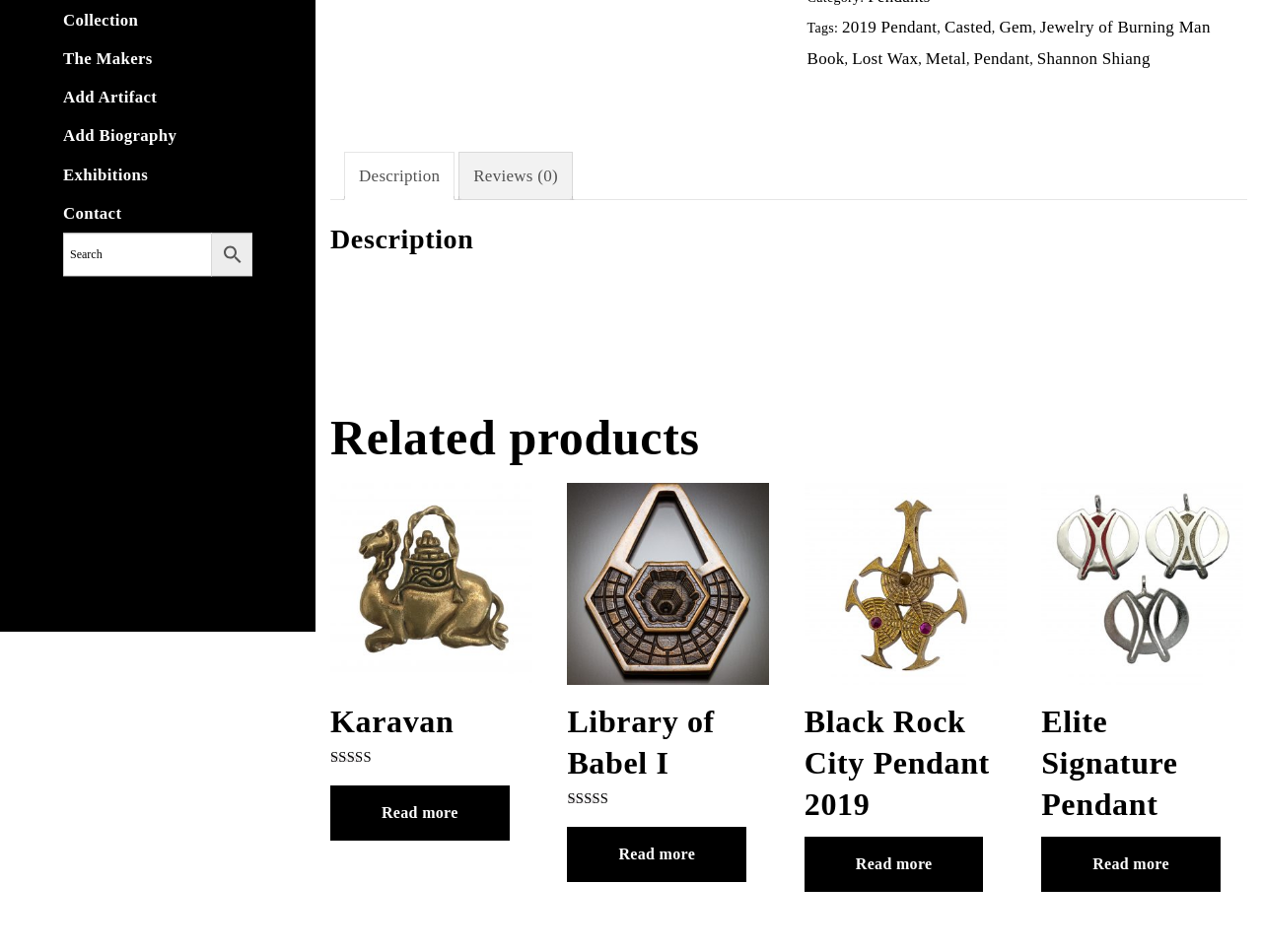Given the element description: "Elite Signature PendantElite Signature Pendant", predict the bounding box coordinates of this UI element. The coordinates must be four float numbers between 0 and 1, given as [left, top, right, bottom].

[0.825, 0.507, 0.985, 0.873]